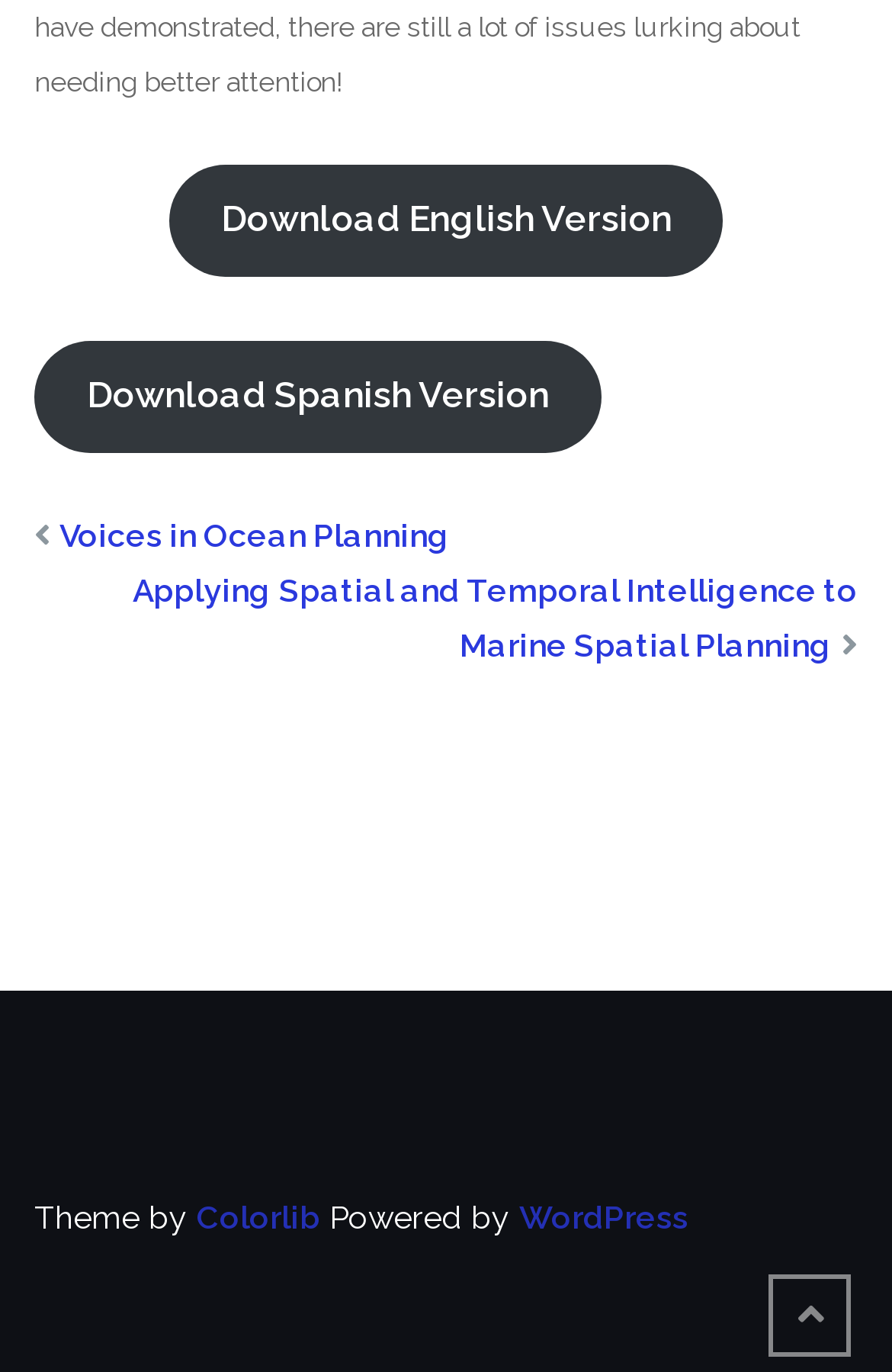Extract the bounding box coordinates for the HTML element that matches this description: "Voices in Ocean Planning". The coordinates should be four float numbers between 0 and 1, i.e., [left, top, right, bottom].

[0.067, 0.378, 0.505, 0.404]